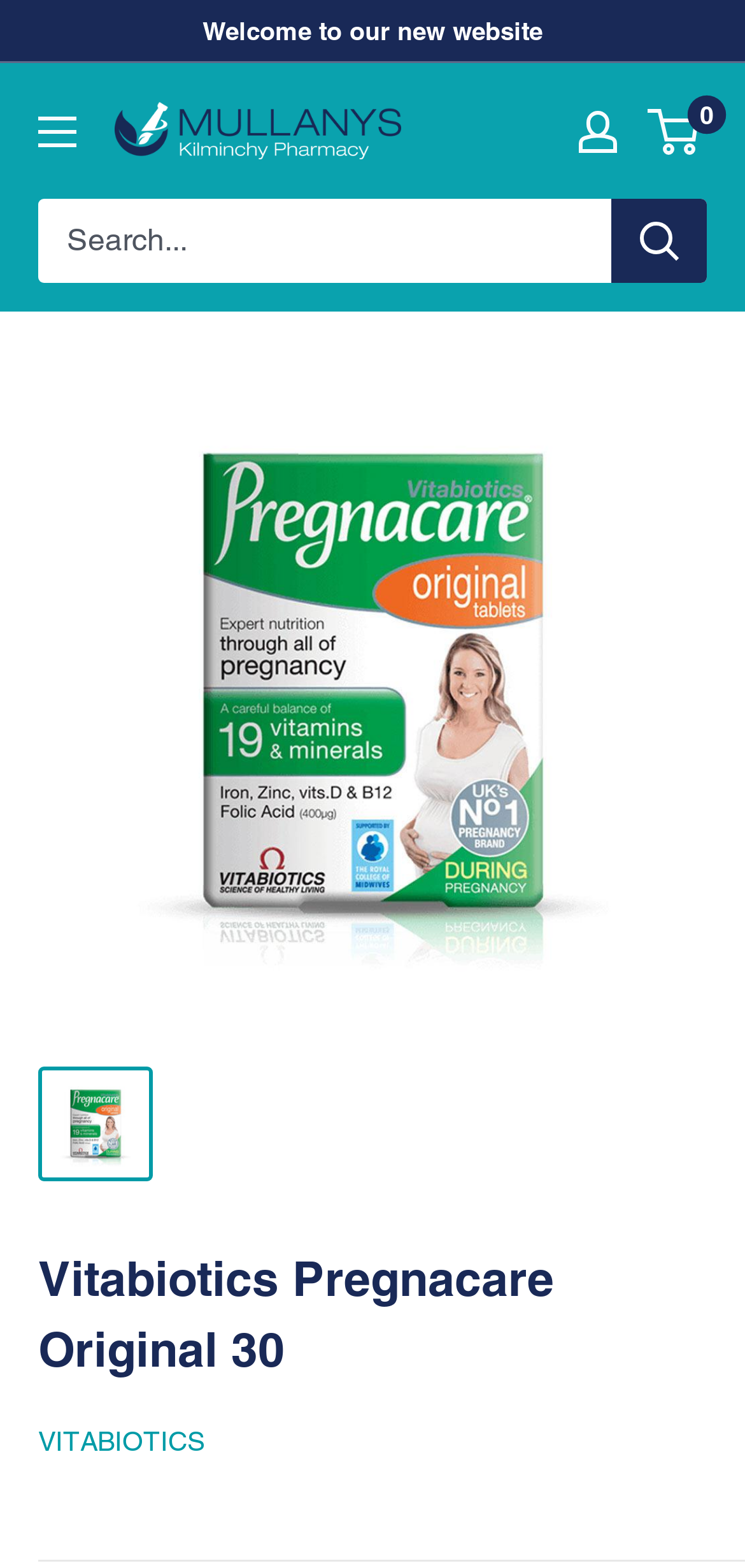Identify the main title of the webpage and generate its text content.

Vitabiotics Pregnacare Original 30